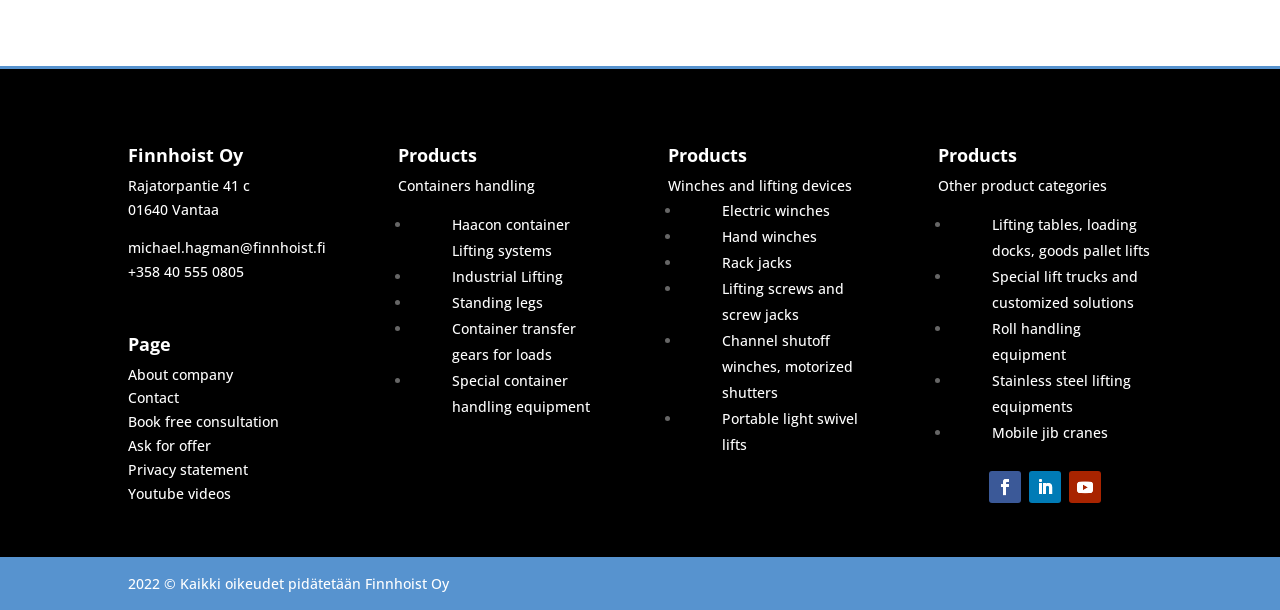Analyze the image and answer the question with as much detail as possible: 
What is the contact email?

The contact email is found in the link element with the text 'michael.hagman@finnhoist.fi', which is located near the top of the webpage.